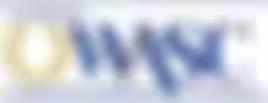Identify and describe all the elements present in the image.

The image features the logo of WASC (Western Association of Schools and Colleges), a prominent accrediting body in the United States. The logo is distinct, combining a stylized depiction of a sun with the acronym "WASC" presented in a bold and modern font. This accreditation symbolizes the commitment to educational excellence, integrity, and continuous improvement in schools that meet high standards established by the association. The presence of this logo indicates that the institution being represented, likely City Christian School, adheres to a recognized accreditation that enhances its credibility and supports its educational mission.